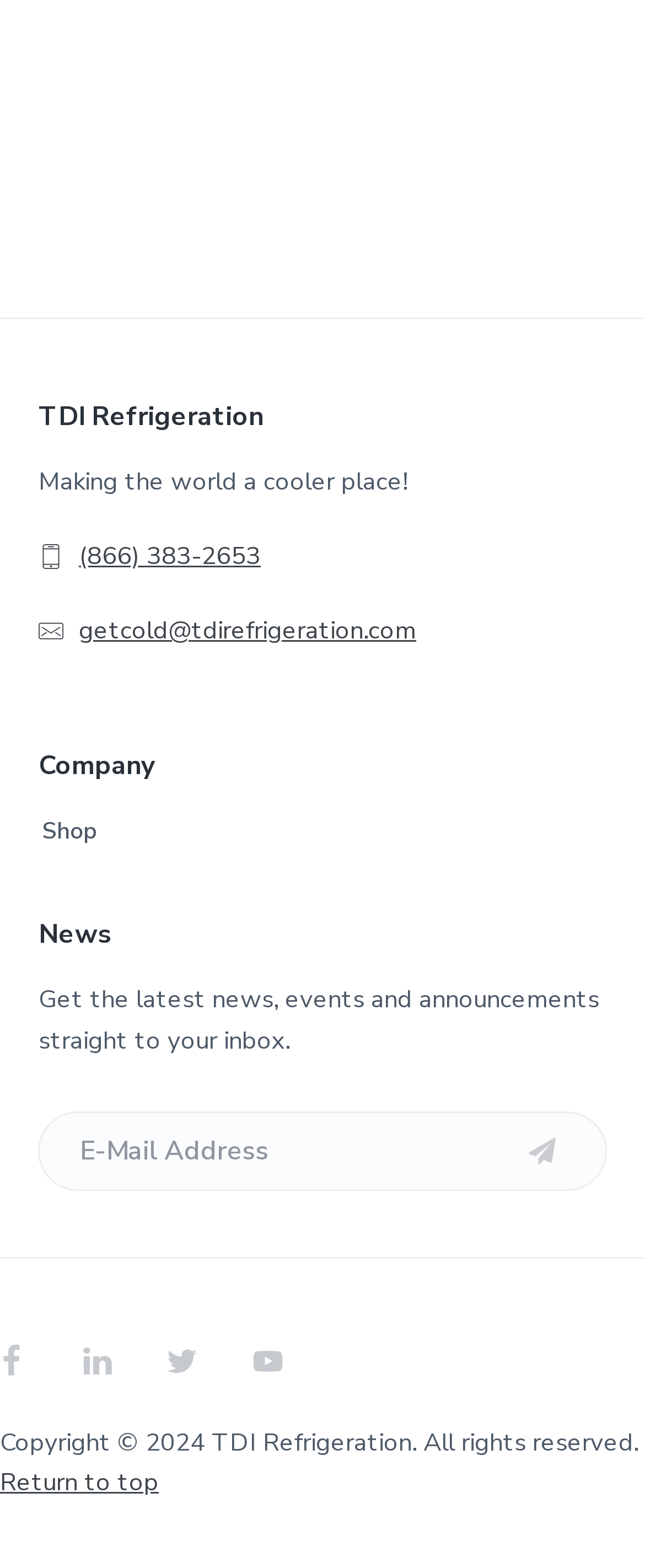What is the copyright year?
Look at the image and answer the question with a single word or phrase.

2024